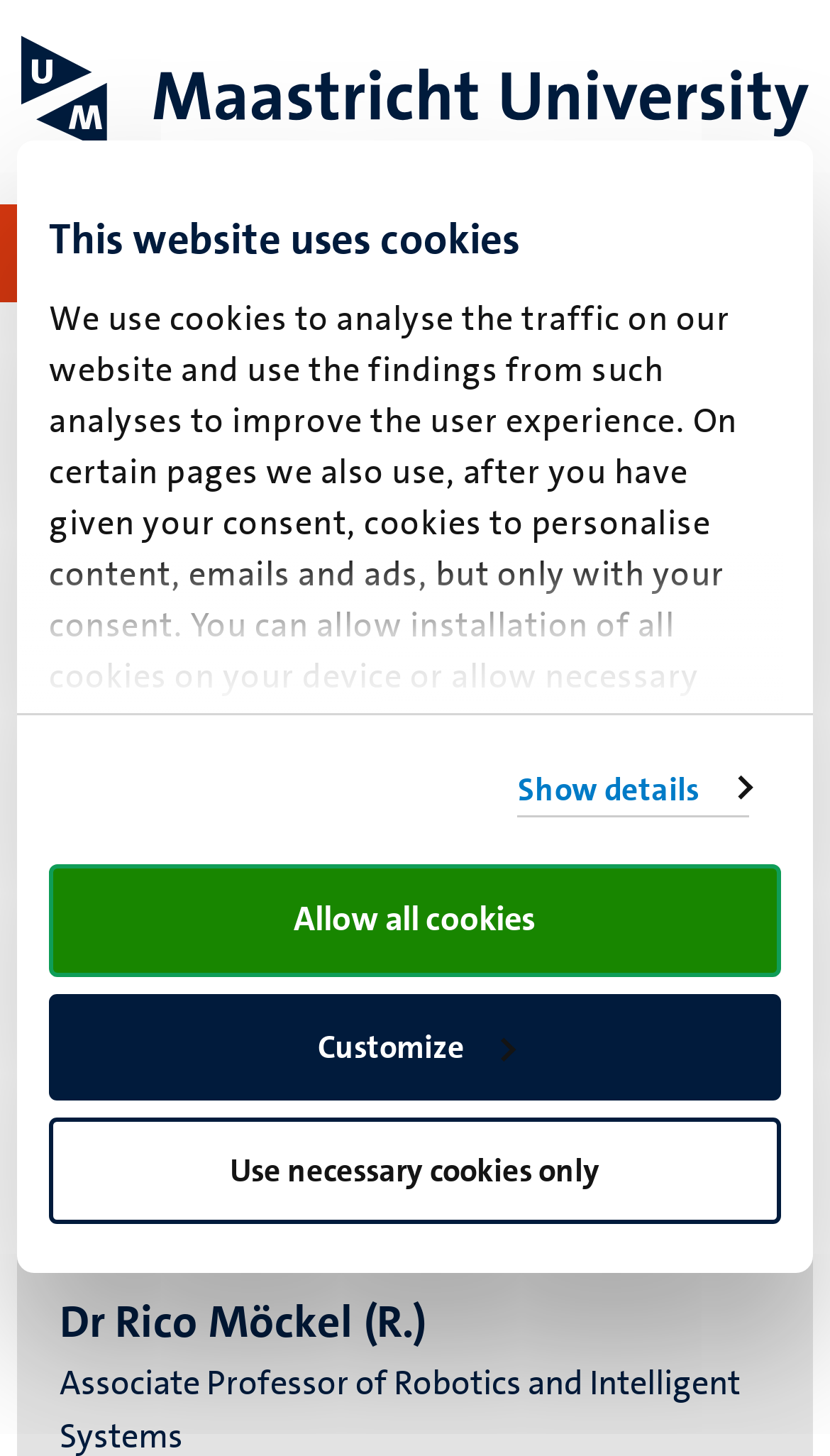Please identify the bounding box coordinates of the element that needs to be clicked to perform the following instruction: "Open mobile navigation menu".

[0.0, 0.14, 0.118, 0.208]